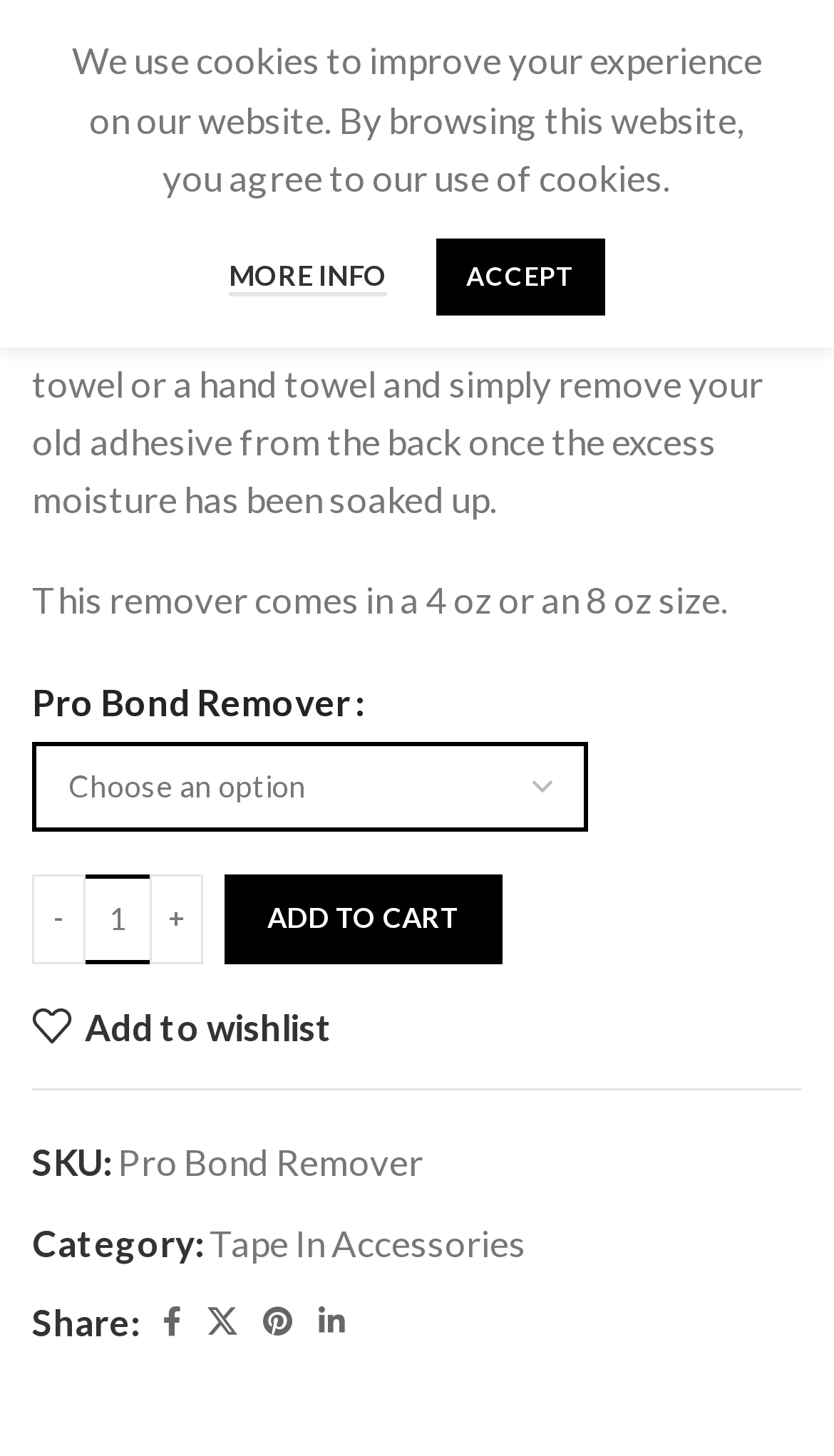Locate the bounding box coordinates of the clickable area needed to fulfill the instruction: "Switch skin".

None